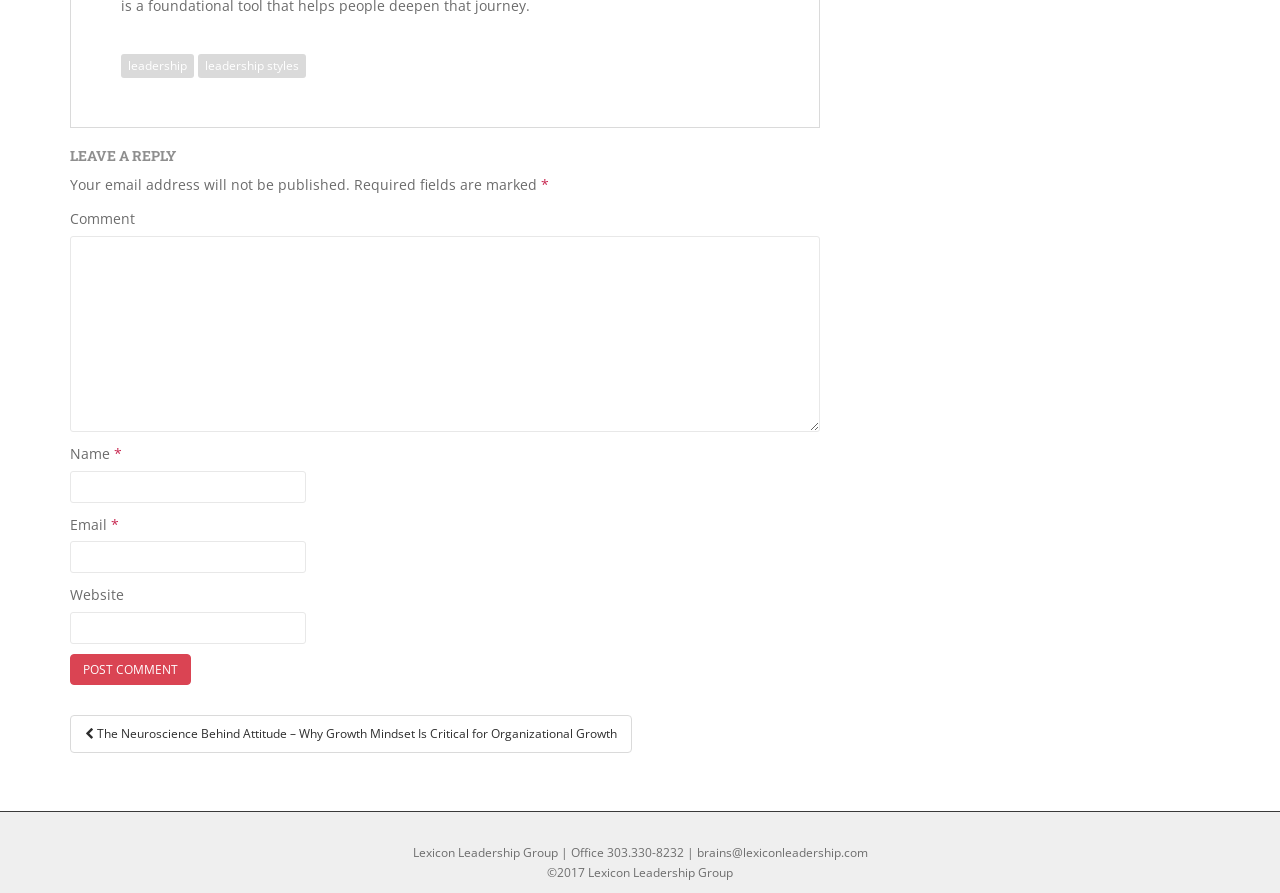Please find the bounding box coordinates of the section that needs to be clicked to achieve this instruction: "Check the 'Recent Posts'".

None